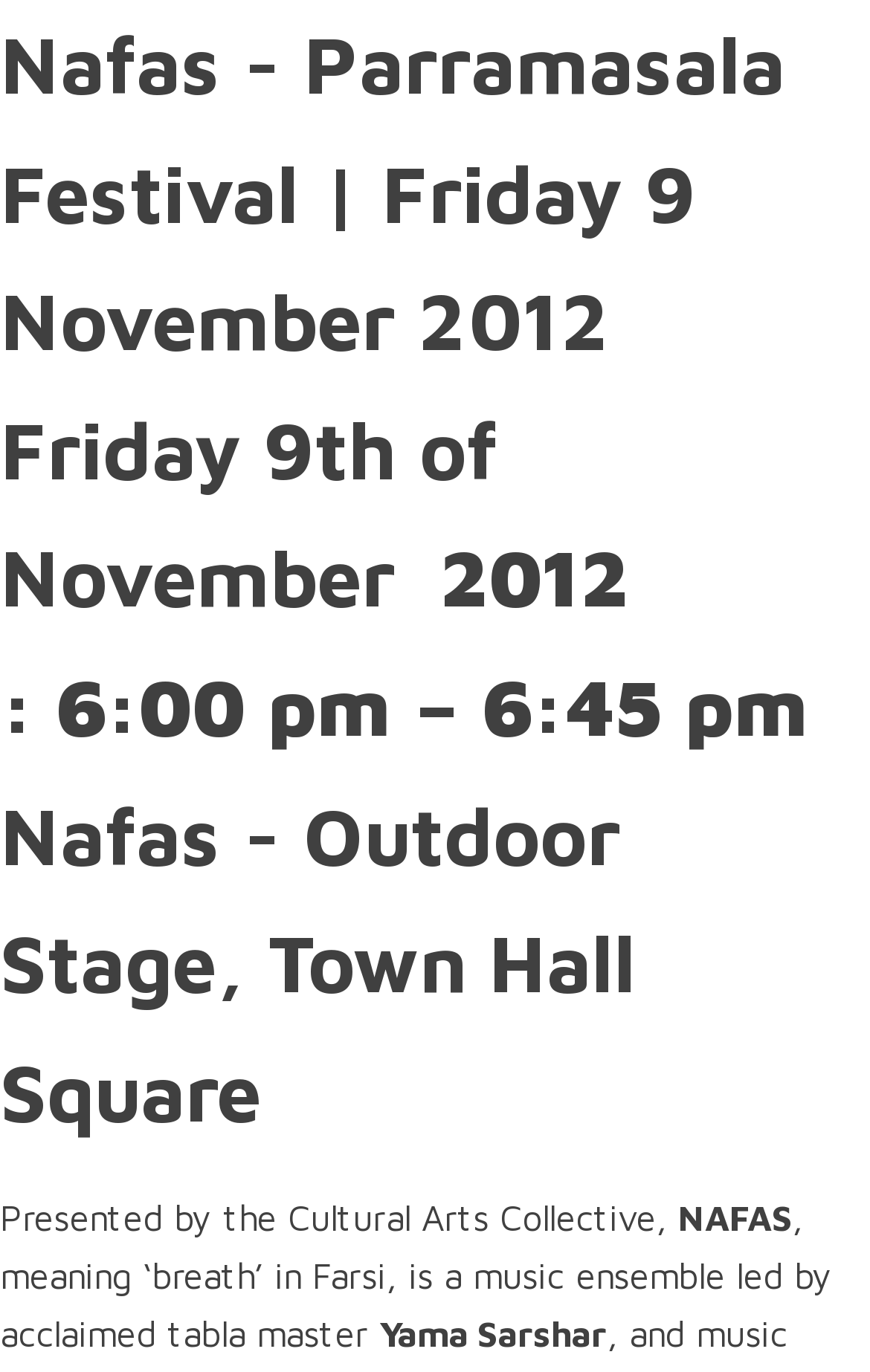What is the name of the tabla master?
Please respond to the question with as much detail as possible.

The answer can be found in the StaticText element with the text 'Yama Sarshar'. This text is part of the description of the event and mentions the name of the tabla master leading the music ensemble NAFAS.